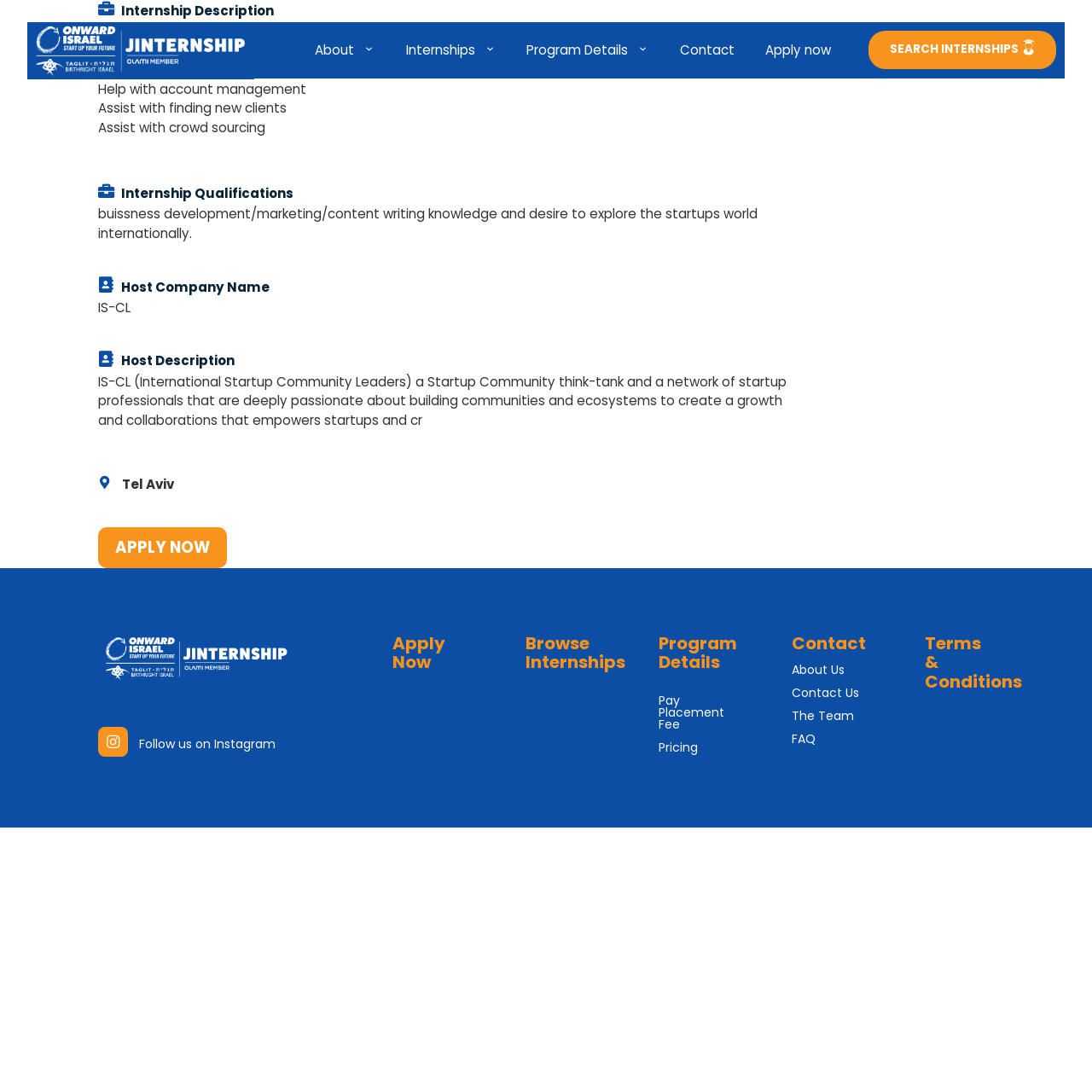From the element description Terms & Conditions, predict the bounding box coordinates of the UI element. The coordinates must be specified in the format (top-left x, top-left y, bottom-right x, bottom-right y) and should be within the 0 to 1 range.

[0.847, 0.578, 0.936, 0.635]